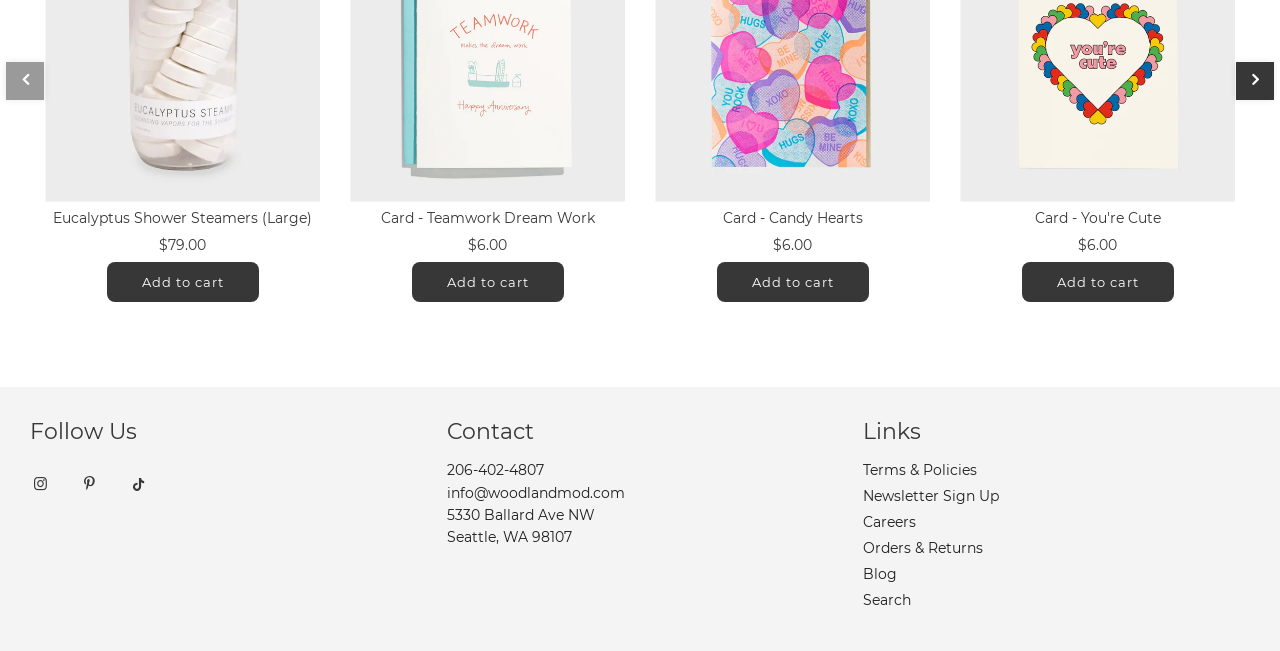Provide the bounding box coordinates of the section that needs to be clicked to accomplish the following instruction: "Follow us on Facebook."

[0.014, 0.707, 0.049, 0.781]